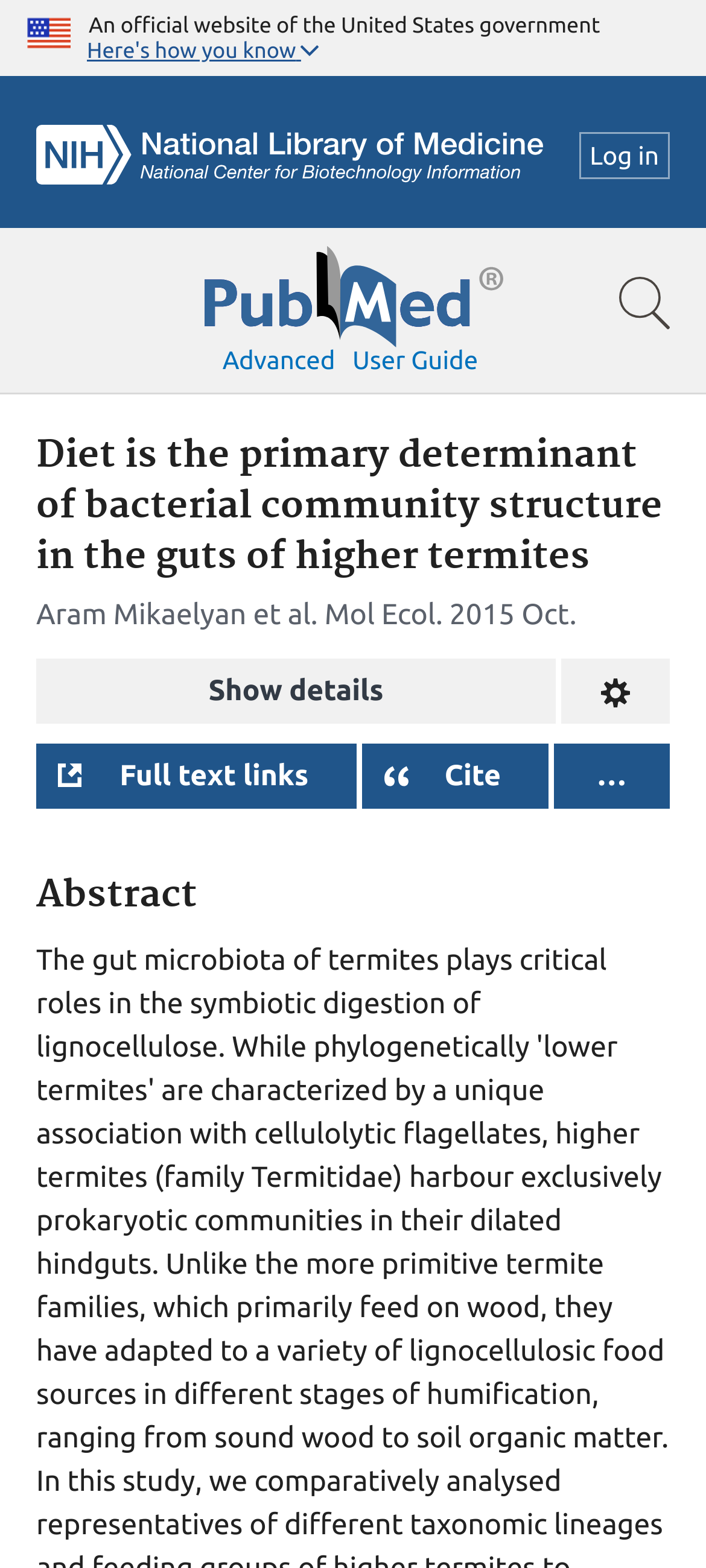Please locate the bounding box coordinates of the element that needs to be clicked to achieve the following instruction: "View full article details". The coordinates should be four float numbers between 0 and 1, i.e., [left, top, right, bottom].

[0.051, 0.42, 0.787, 0.462]